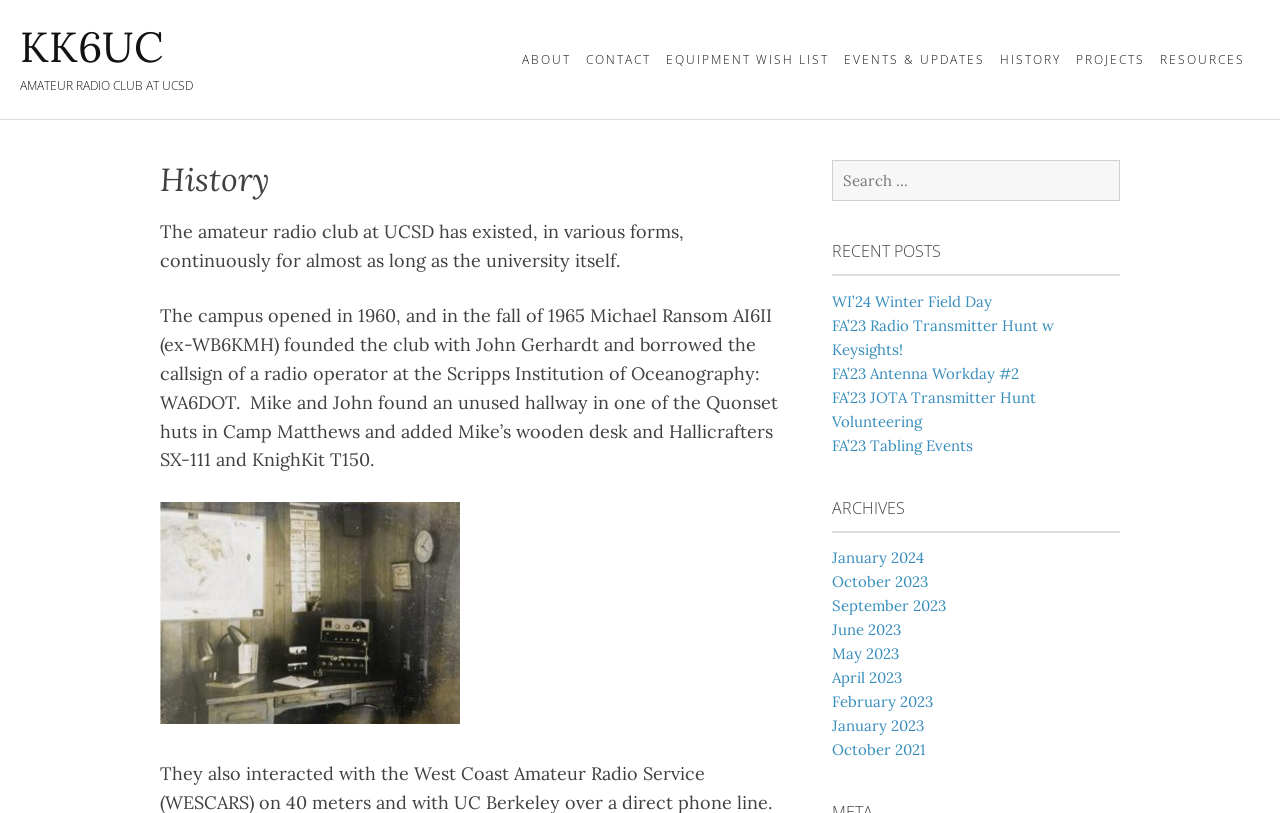Using the given element description, provide the bounding box coordinates (top-left x, top-left y, bottom-right x, bottom-right y) for the corresponding UI element in the screenshot: M

None